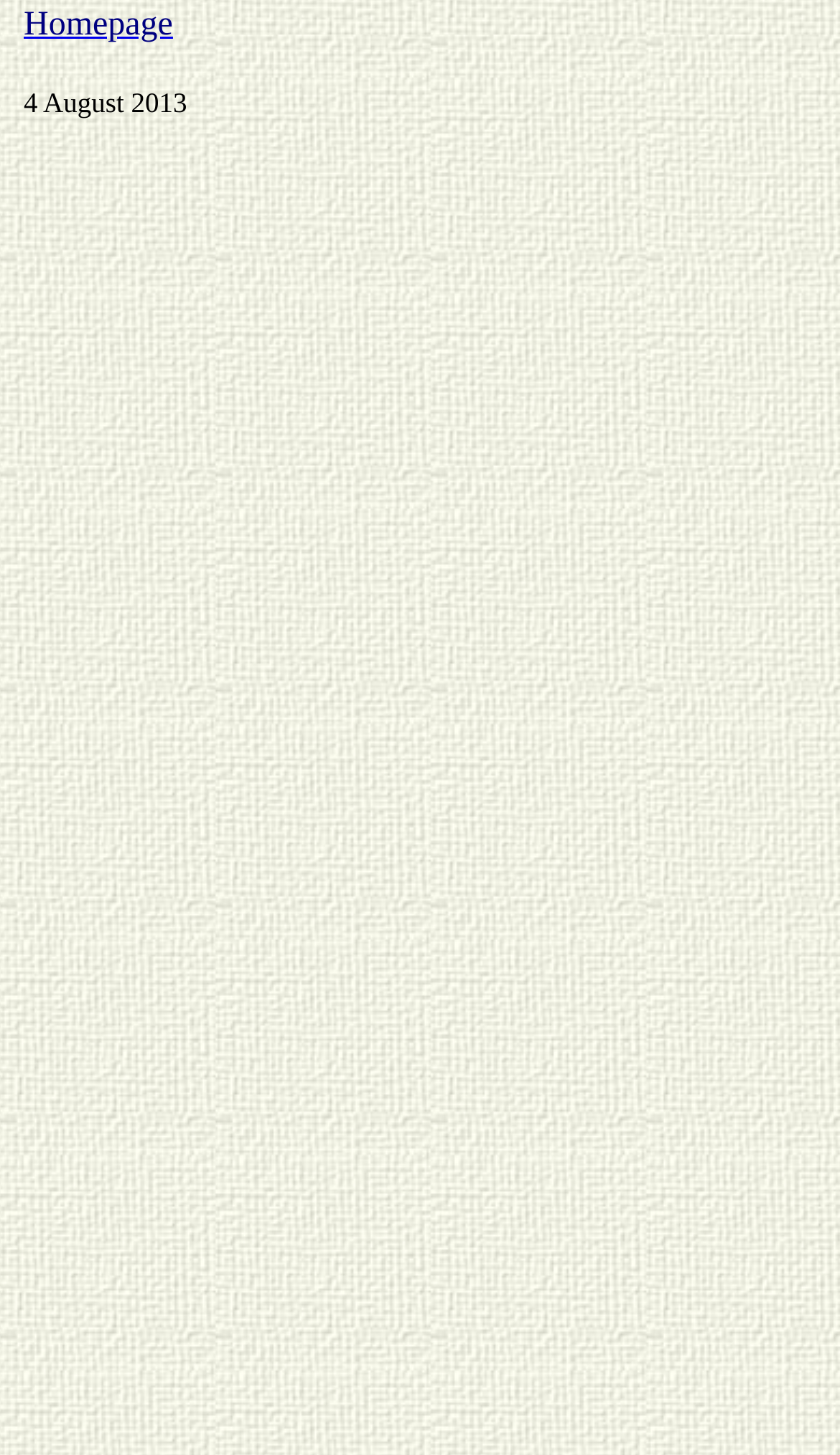Determine the bounding box coordinates in the format (top-left x, top-left y, bottom-right x, bottom-right y). Ensure all values are floating point numbers between 0 and 1. Identify the bounding box of the UI element described by: Homepage

[0.028, 0.628, 0.502, 0.653]